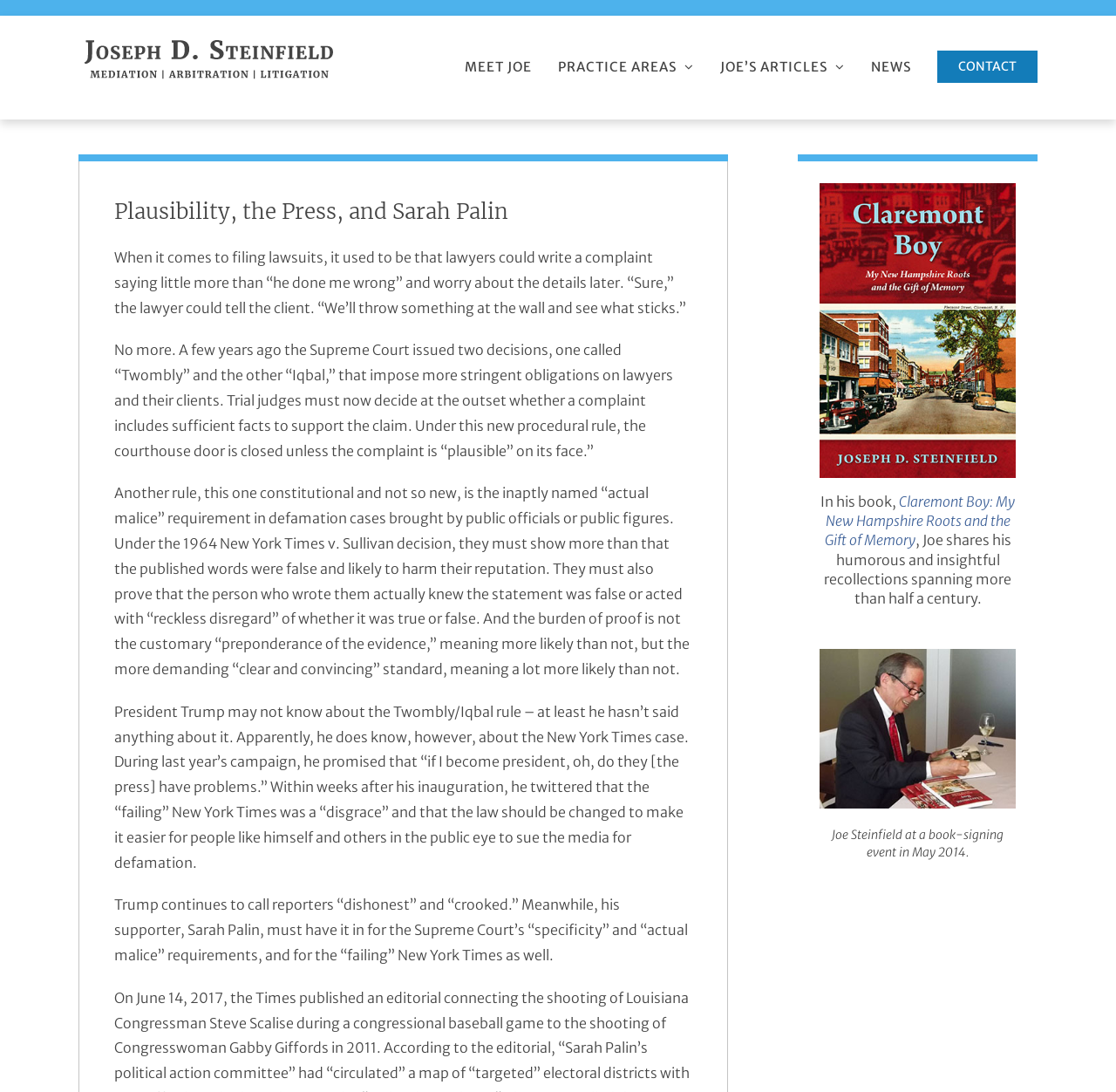Please give the bounding box coordinates of the area that should be clicked to fulfill the following instruction: "Click the logo of Joseph D. Steinfield". The coordinates should be in the format of four float numbers from 0 to 1, i.e., [left, top, right, bottom].

[0.07, 0.014, 0.305, 0.094]